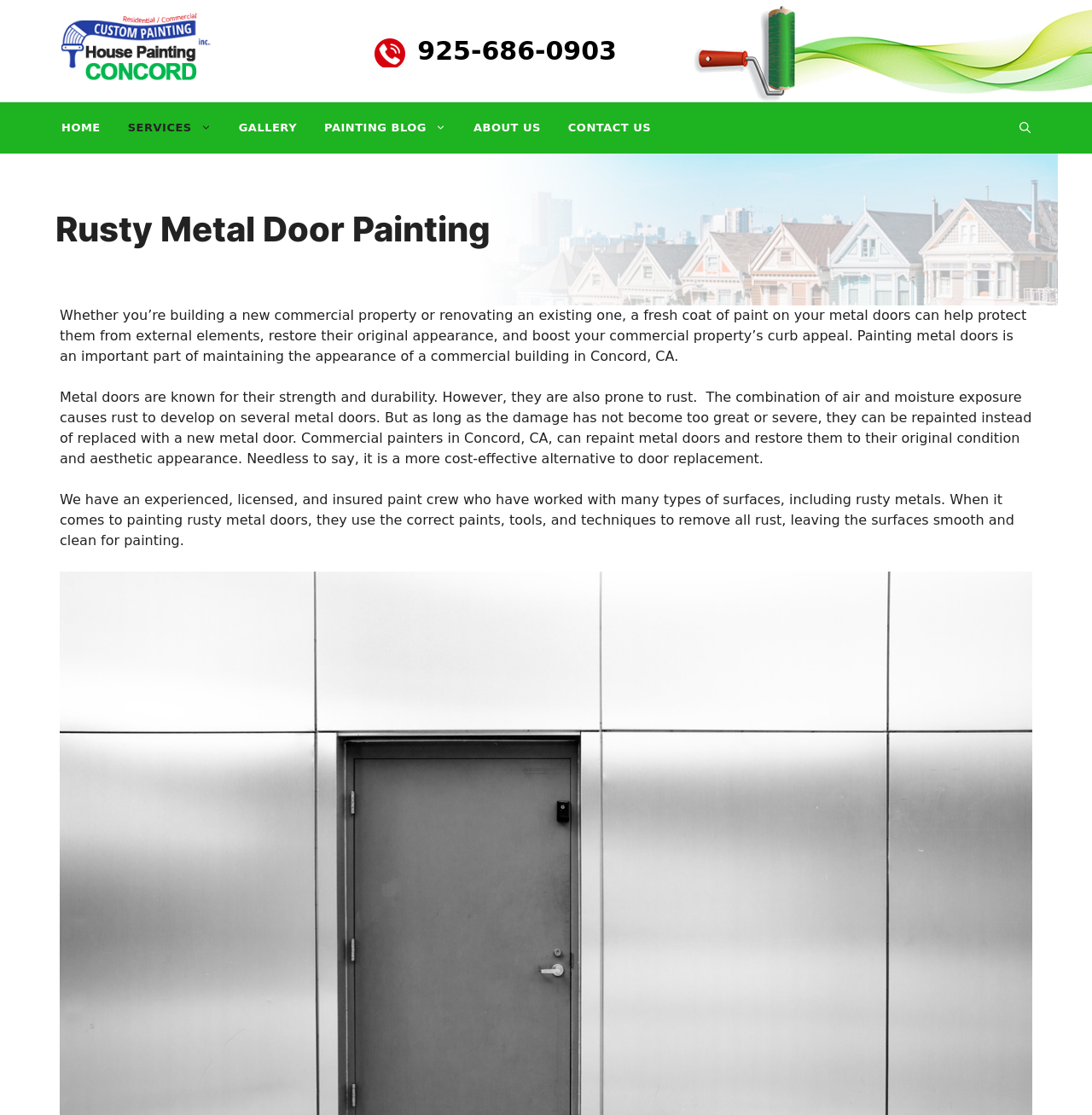Can you show the bounding box coordinates of the region to click on to complete the task described in the instruction: "Click the 'HOME' link"?

[0.044, 0.092, 0.104, 0.138]